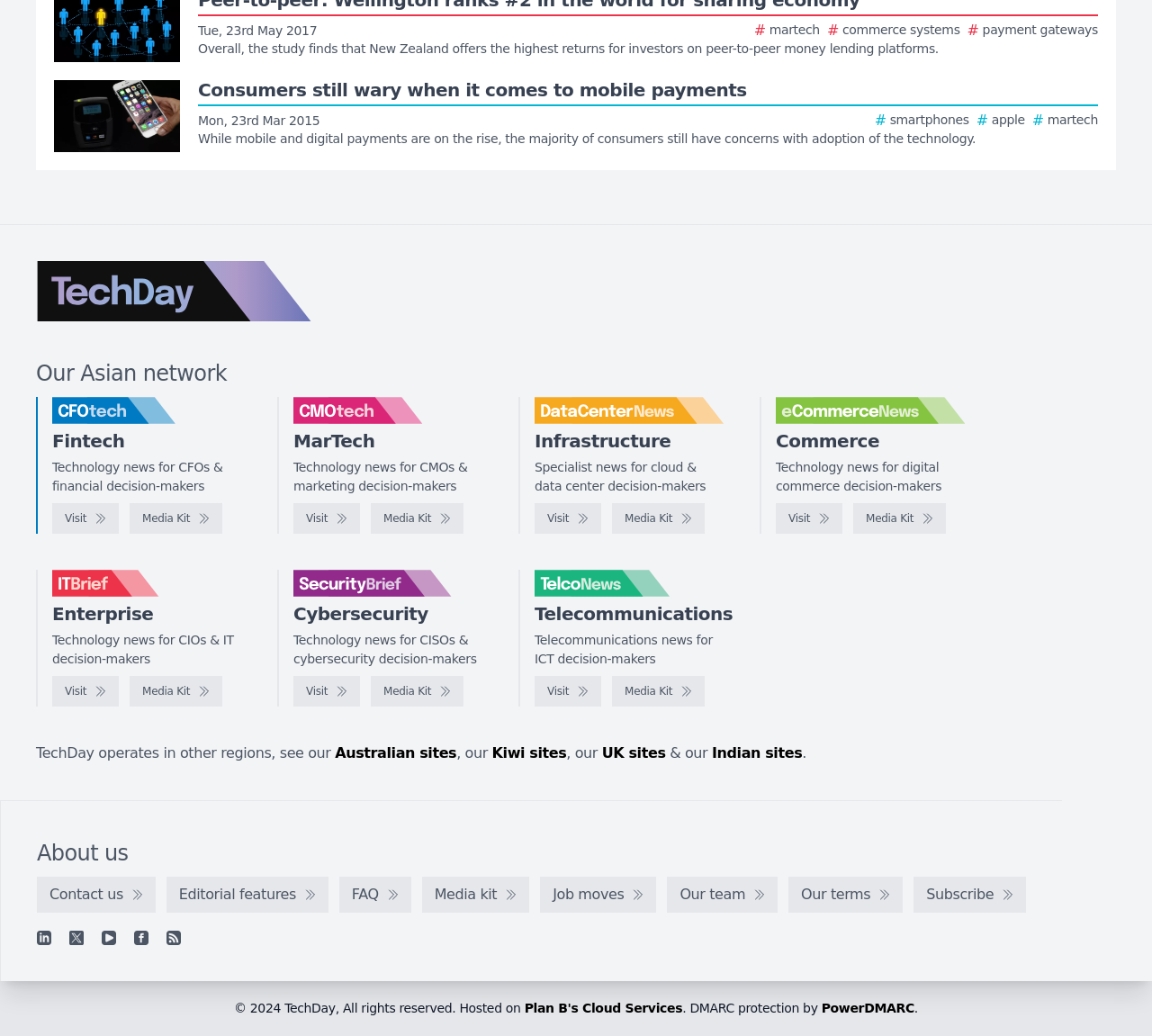Return the bounding box coordinates of the UI element that corresponds to this description: "Plan B's Cloud Services". The coordinates must be given as four float numbers in the range of 0 and 1, [left, top, right, bottom].

[0.455, 0.966, 0.592, 0.98]